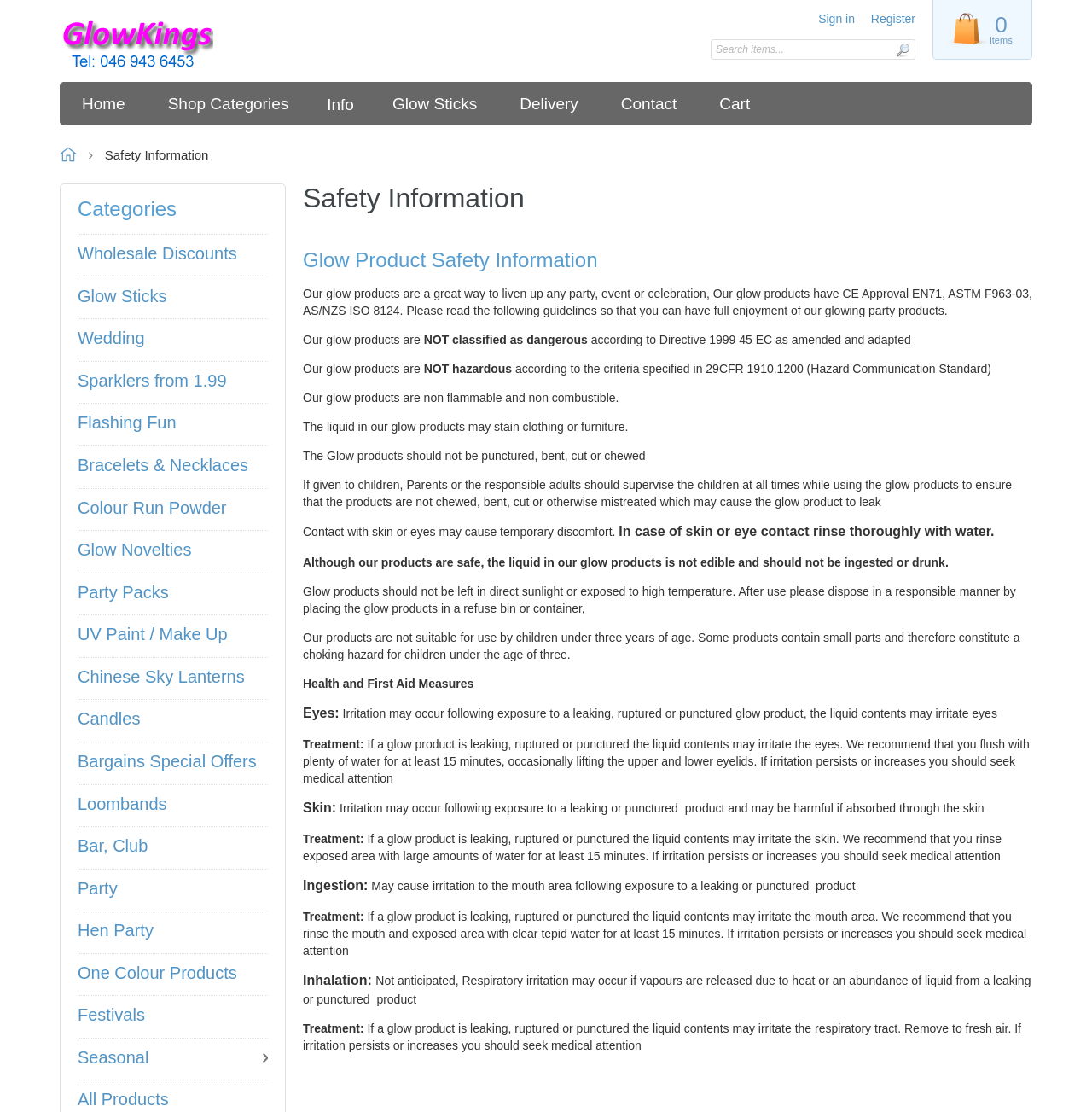Locate the bounding box coordinates of the element you need to click to accomplish the task described by this instruction: "Read more about new members".

None